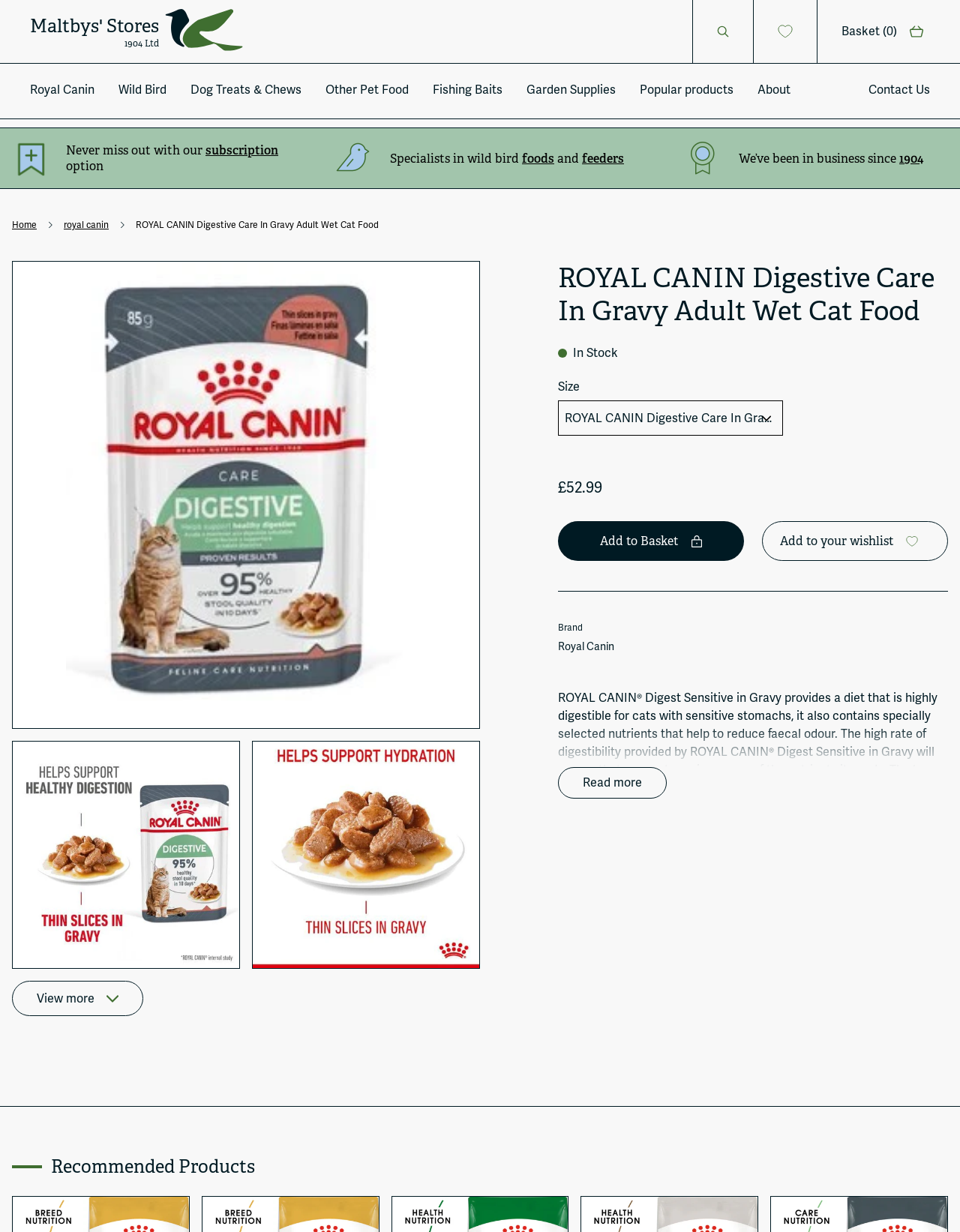Provide an in-depth caption for the elements present on the webpage.

This webpage is about ROYAL CANIN Digest Sensitive Care, a cat food product. At the top, there is a navigation menu with links to "Home", "Wishlist", and "Cart", as well as a search button. Below this, there is a main menu with links to various categories, including "Royal Canin", "Wild Bird", "Dog Treats & Chews", and more.

The main content of the page is divided into two sections. On the left, there is a column with three images of the ROYAL CANIN Digest Sensitive Care product. On the right, there is a detailed product description, including the product name, price (£52.99), and a "Add to Basket" button. There is also a "View more" button and a dropdown menu to select the product size.

The product description is a lengthy text that explains the benefits of ROYAL CANIN Digest Sensitive Care, including its high digestibility, reduced faecal odour, and optimal nutrient levels. There is also a "Toggle Description" button that allows users to expand or collapse the description.

At the bottom of the page, there is a section titled "Recommended Products".